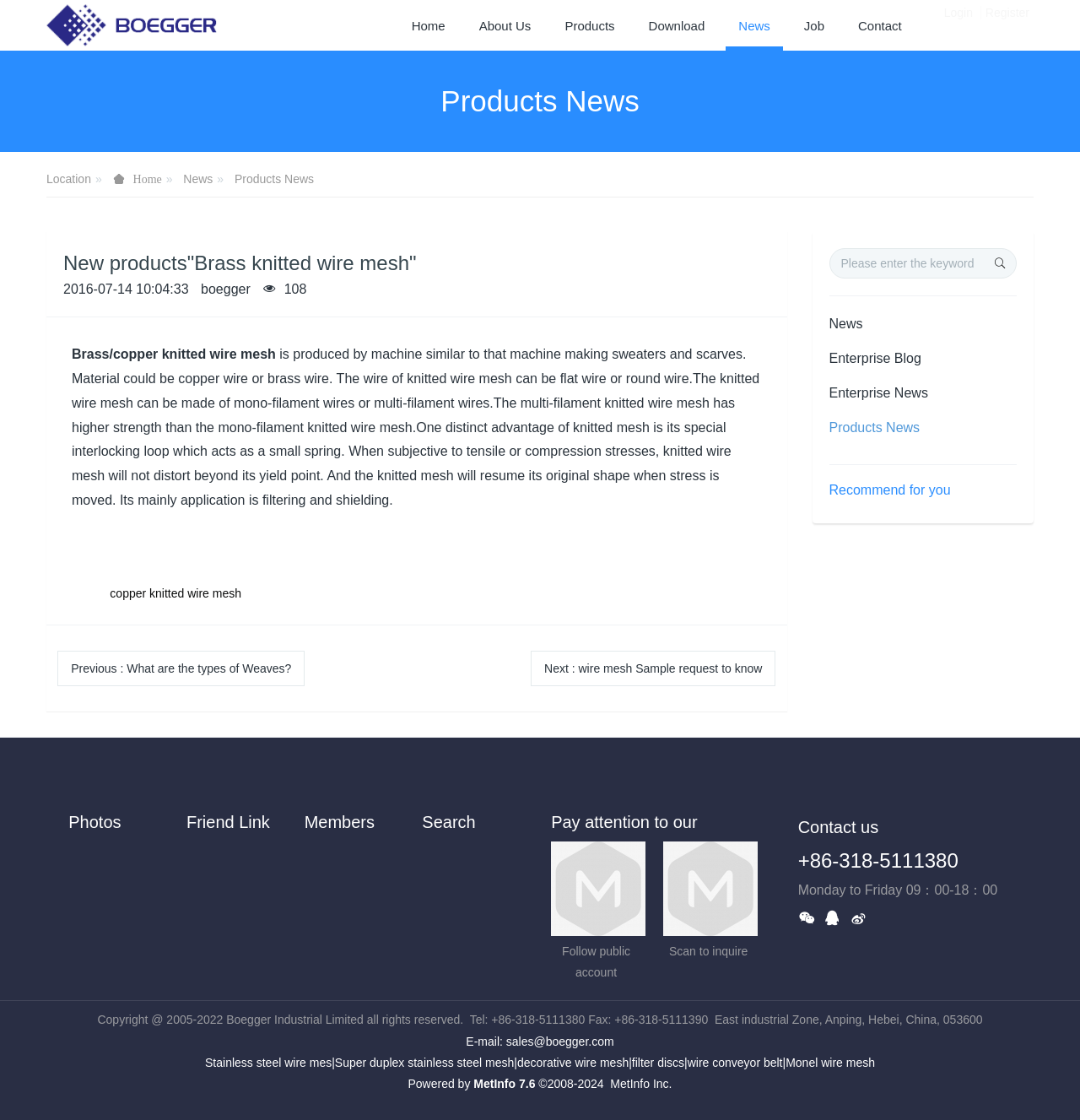Please look at the image and answer the question with a detailed explanation: What is the phone number of the company?

The phone number of the company can be found at the bottom of the webpage, where it is written as '+86-318-5111380' under the 'Contact us' section. This is likely the phone number that customers can use to contact the company.